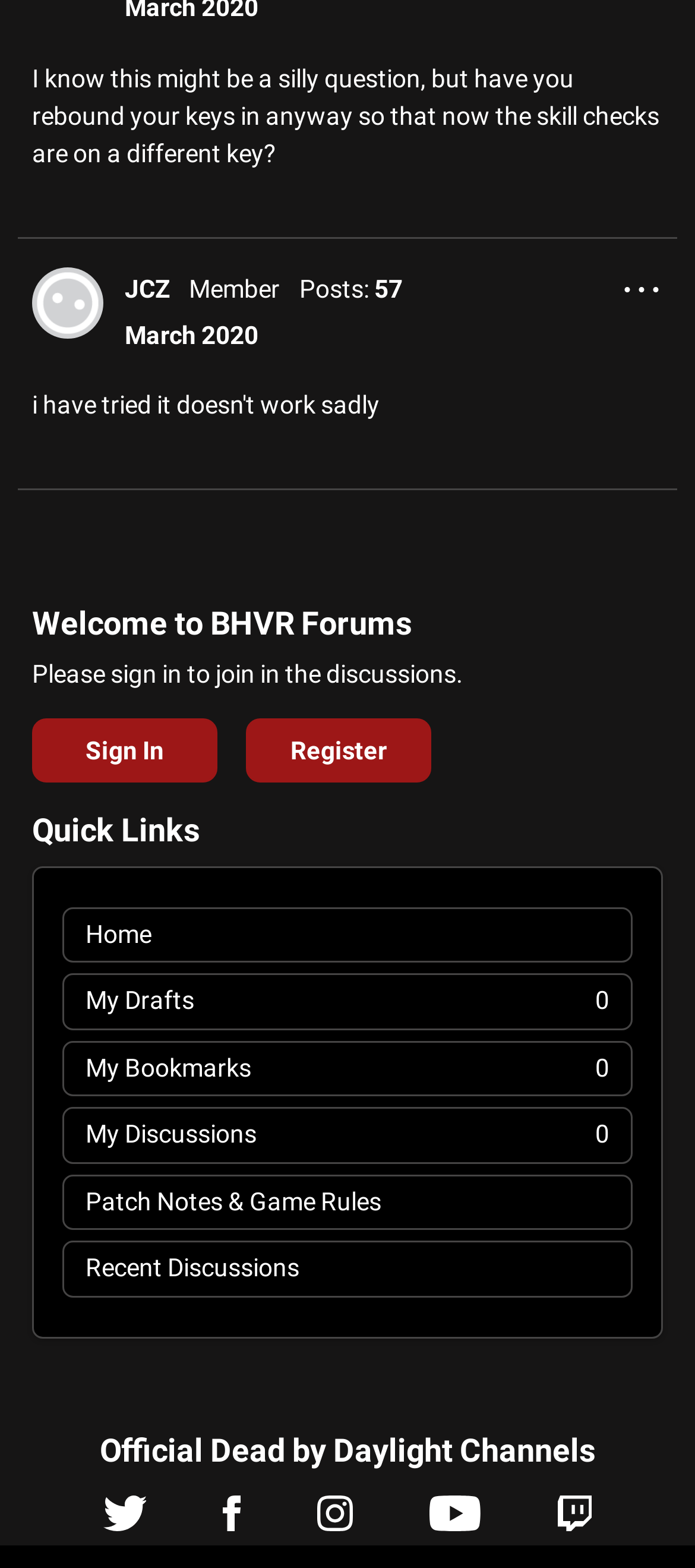Answer succinctly with a single word or phrase:
What is the date of JCZ's last activity?

March 28, 2020 5:11PM